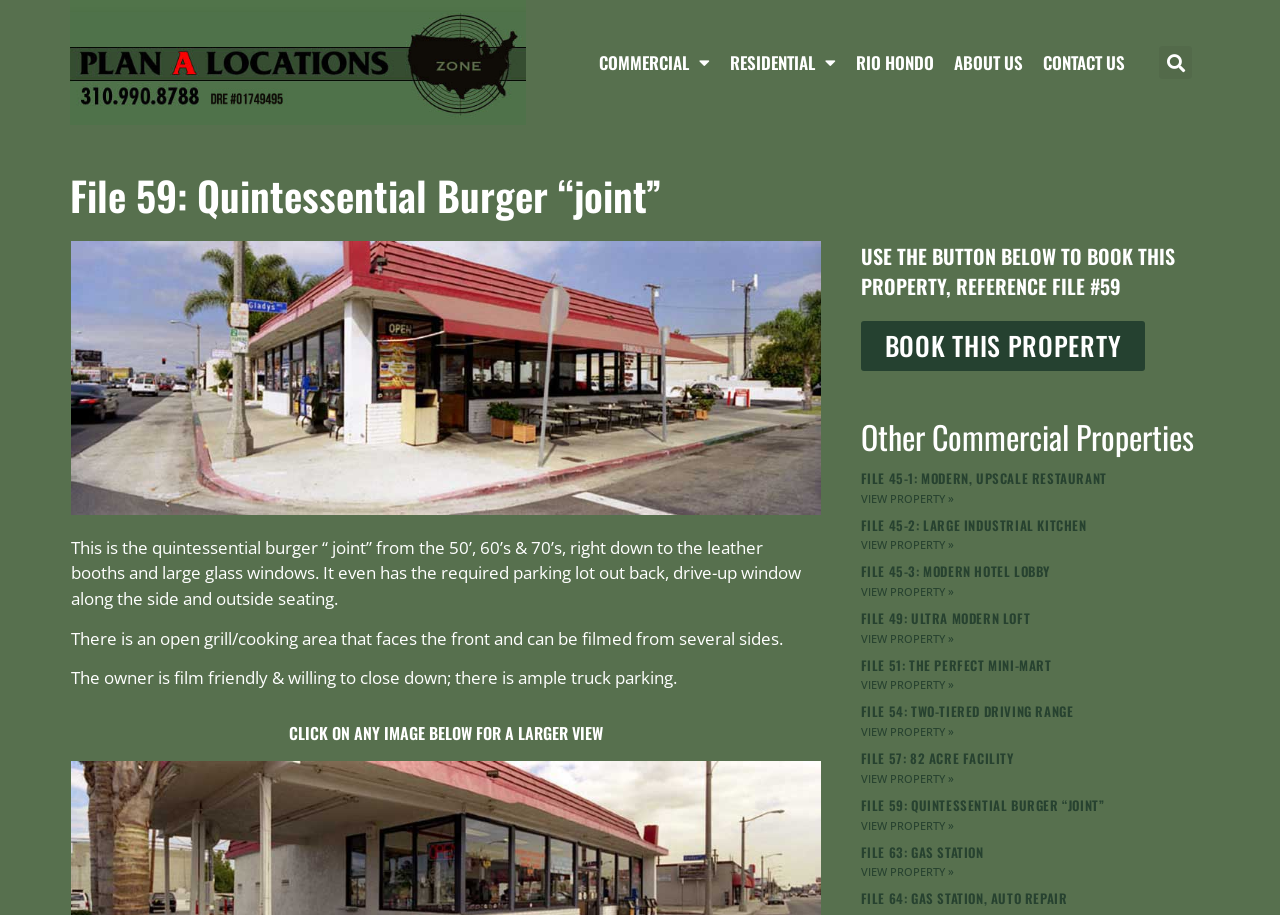Identify the bounding box for the element characterized by the following description: "VIEW PROPERTY »".

[0.672, 0.689, 0.745, 0.706]